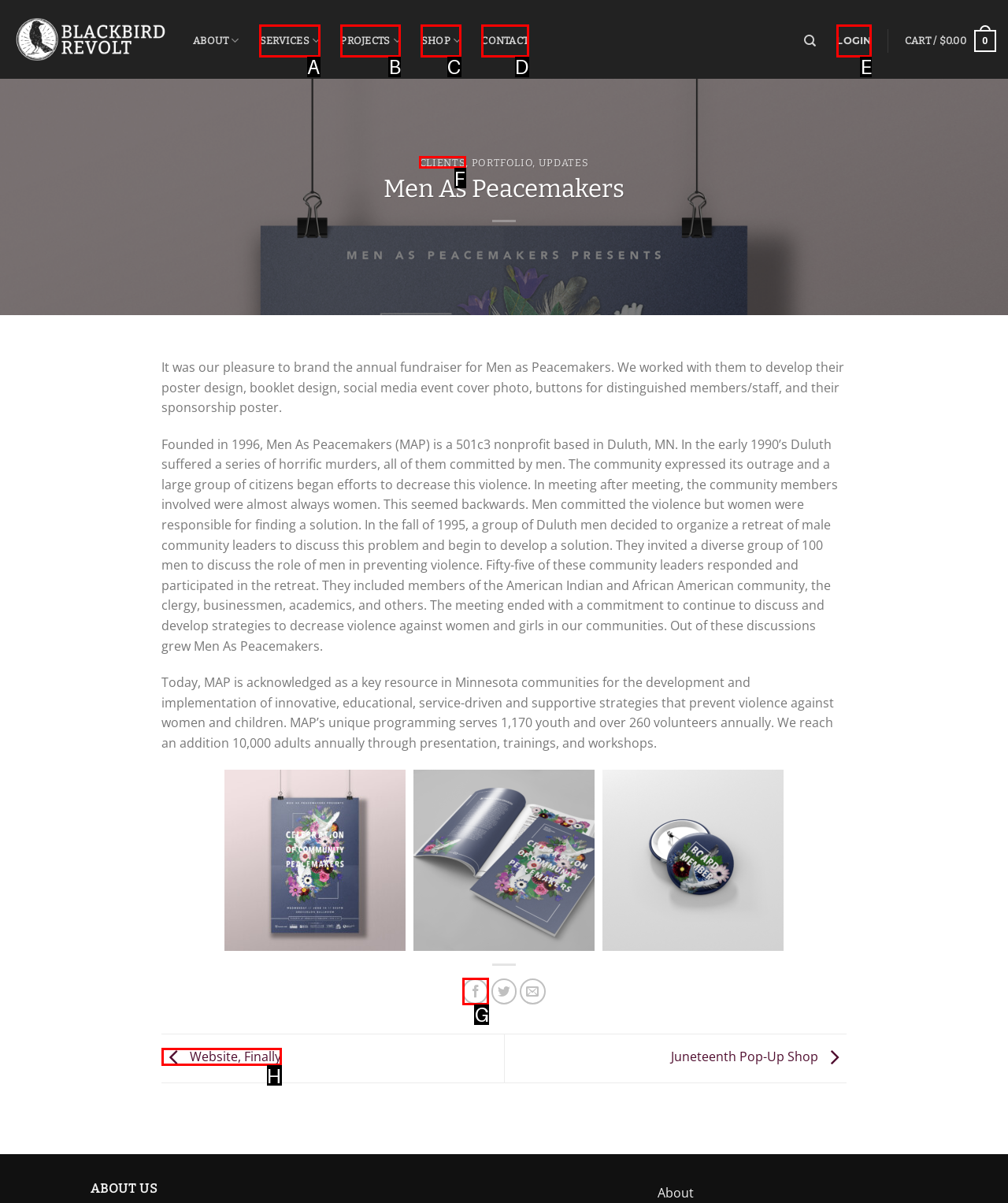Determine which option should be clicked to carry out this task: Share on Facebook
State the letter of the correct choice from the provided options.

G